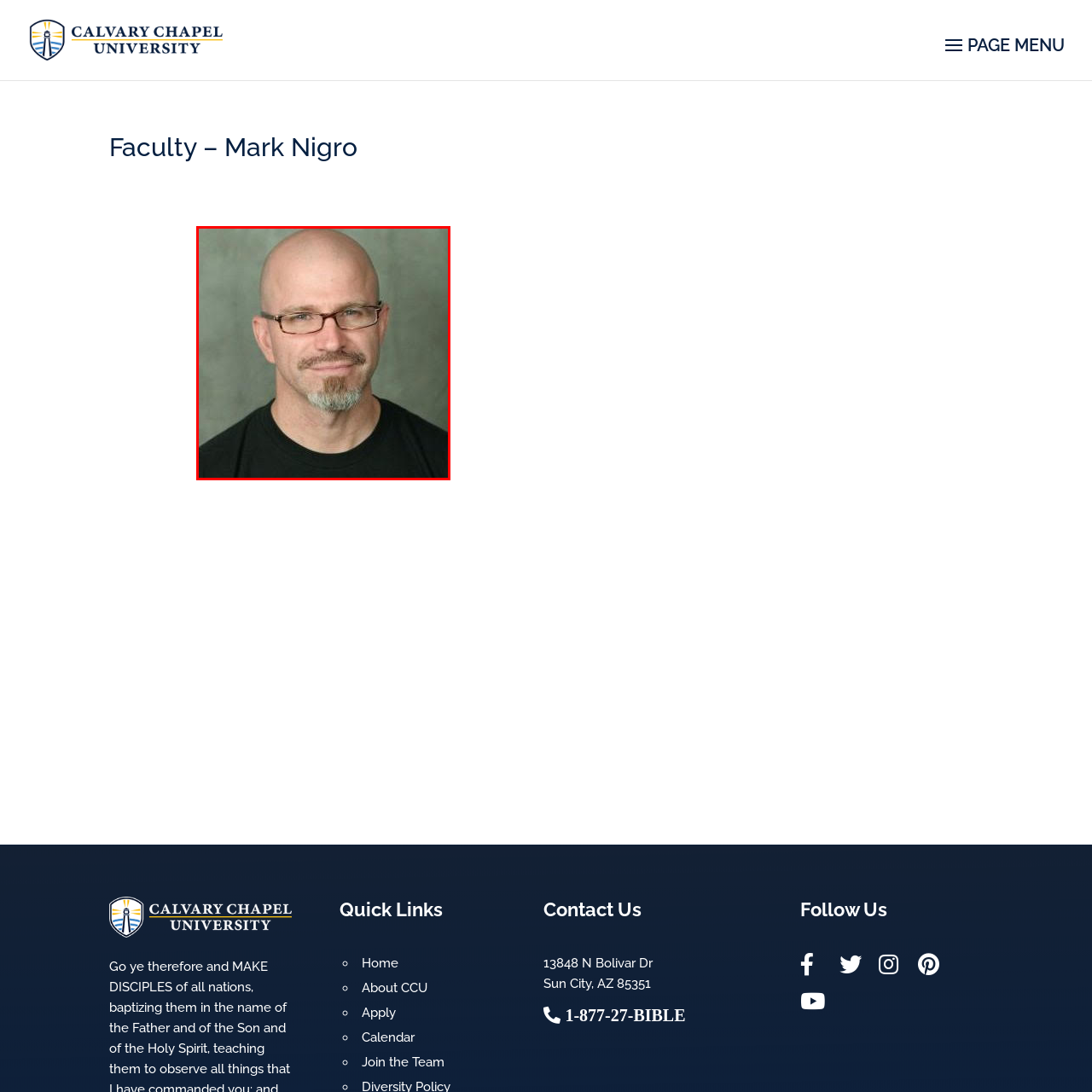Direct your attention to the zone enclosed by the orange box, What is Mark Nigro wearing on his face? 
Give your response in a single word or phrase.

Glasses